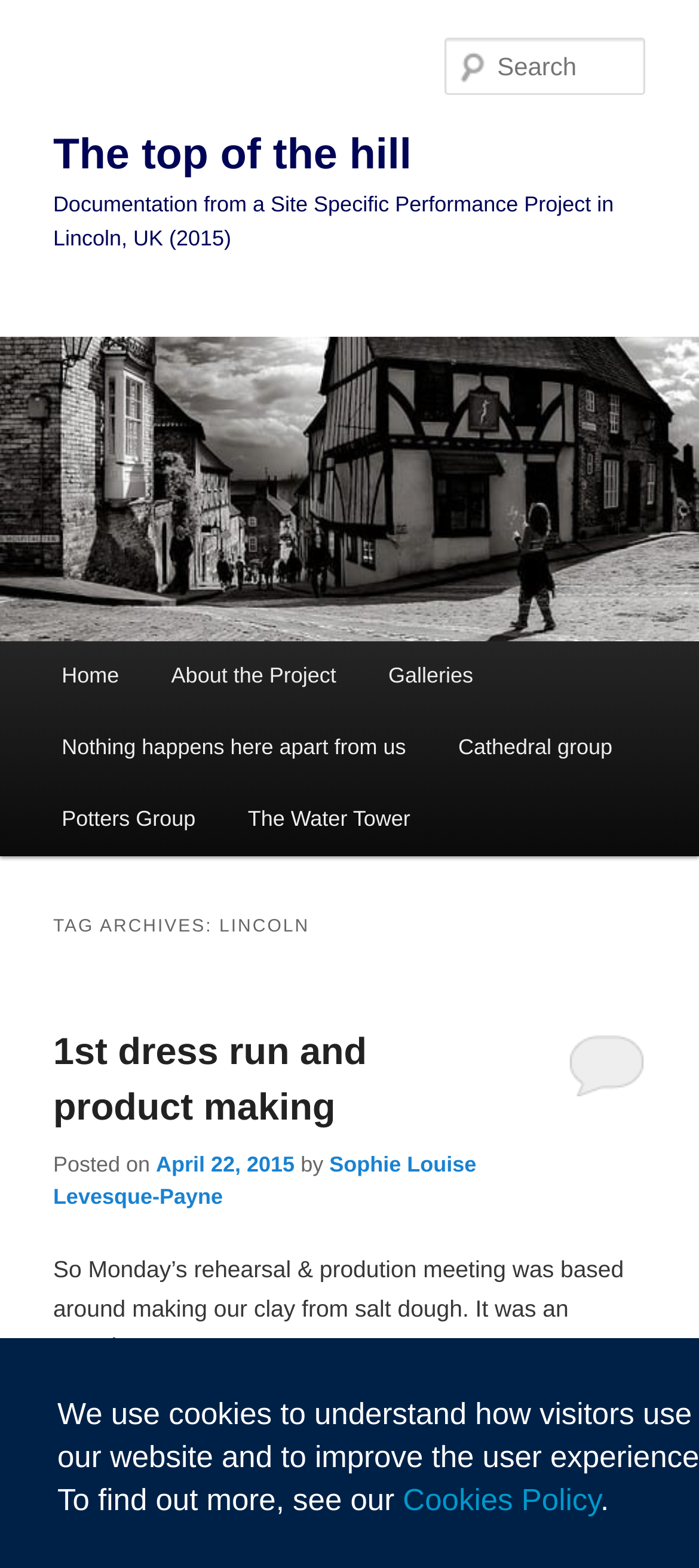Give a concise answer using only one word or phrase for this question:
Who wrote the post on April 22, 2015?

Sophie Louise Levesque-Payne